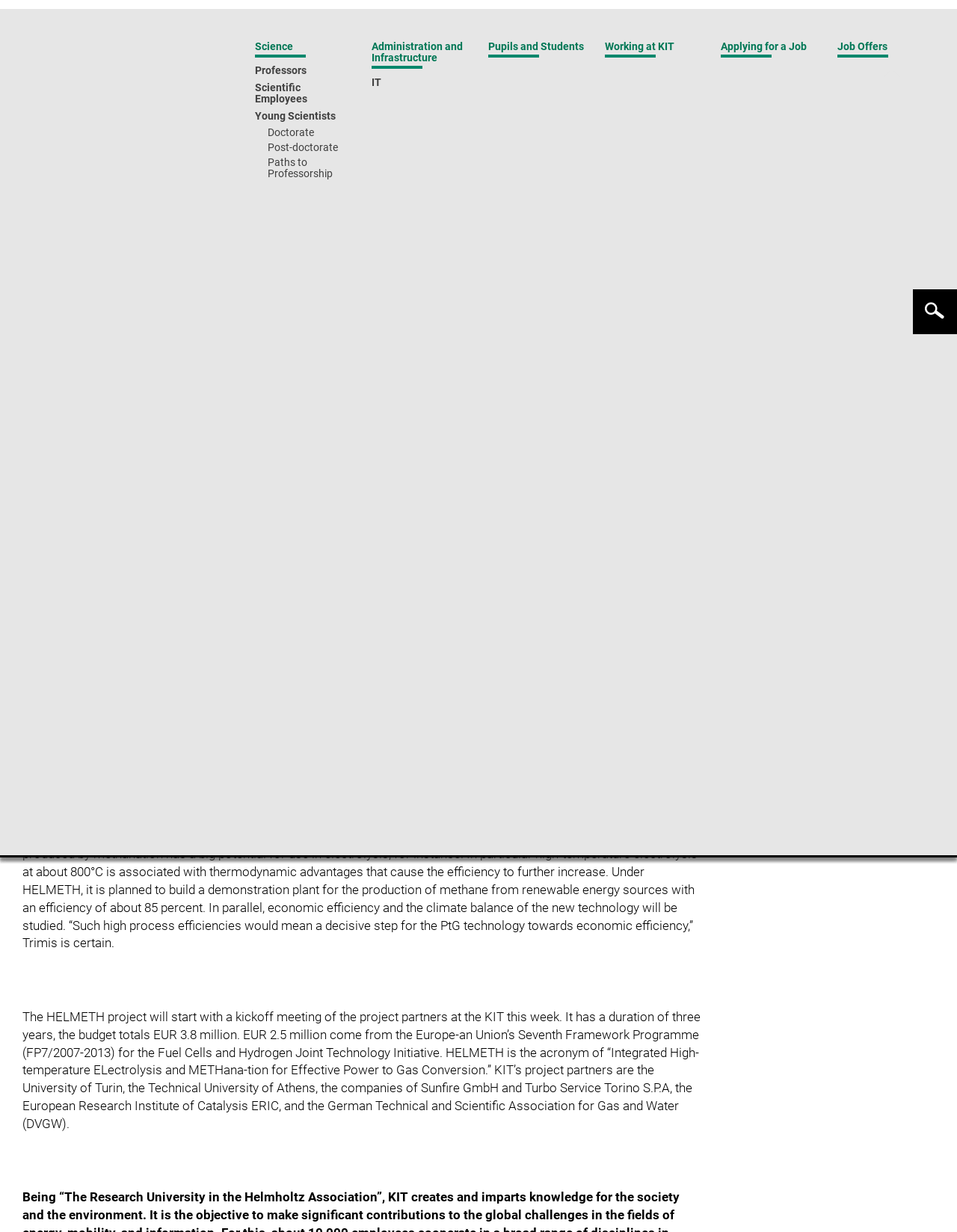Identify and provide the bounding box for the element described by: "Career".

[0.909, 0.037, 0.943, 0.047]